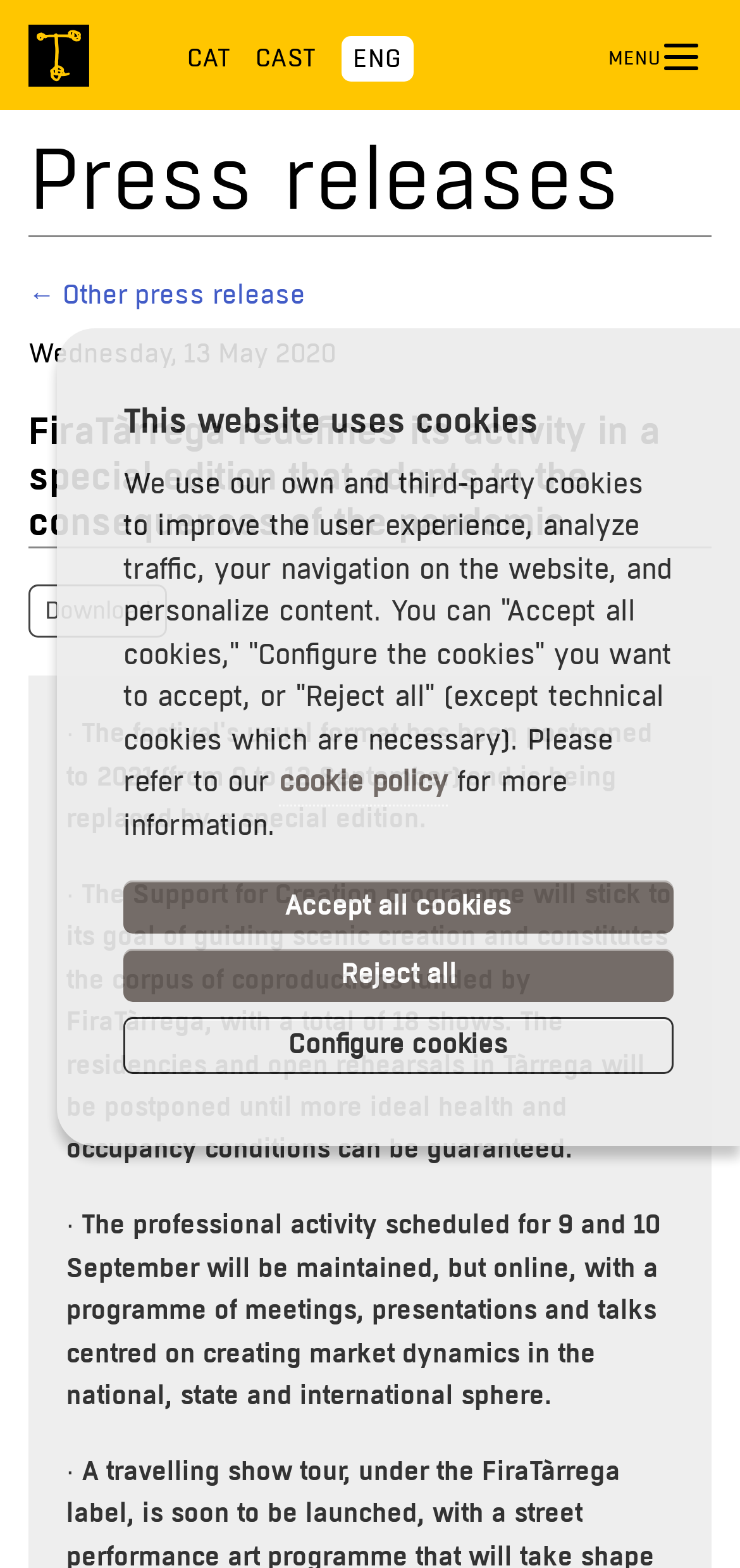Identify the bounding box coordinates for the UI element described as follows: "Cast". Ensure the coordinates are four float numbers between 0 and 1, formatted as [left, top, right, bottom].

[0.345, 0.027, 0.427, 0.048]